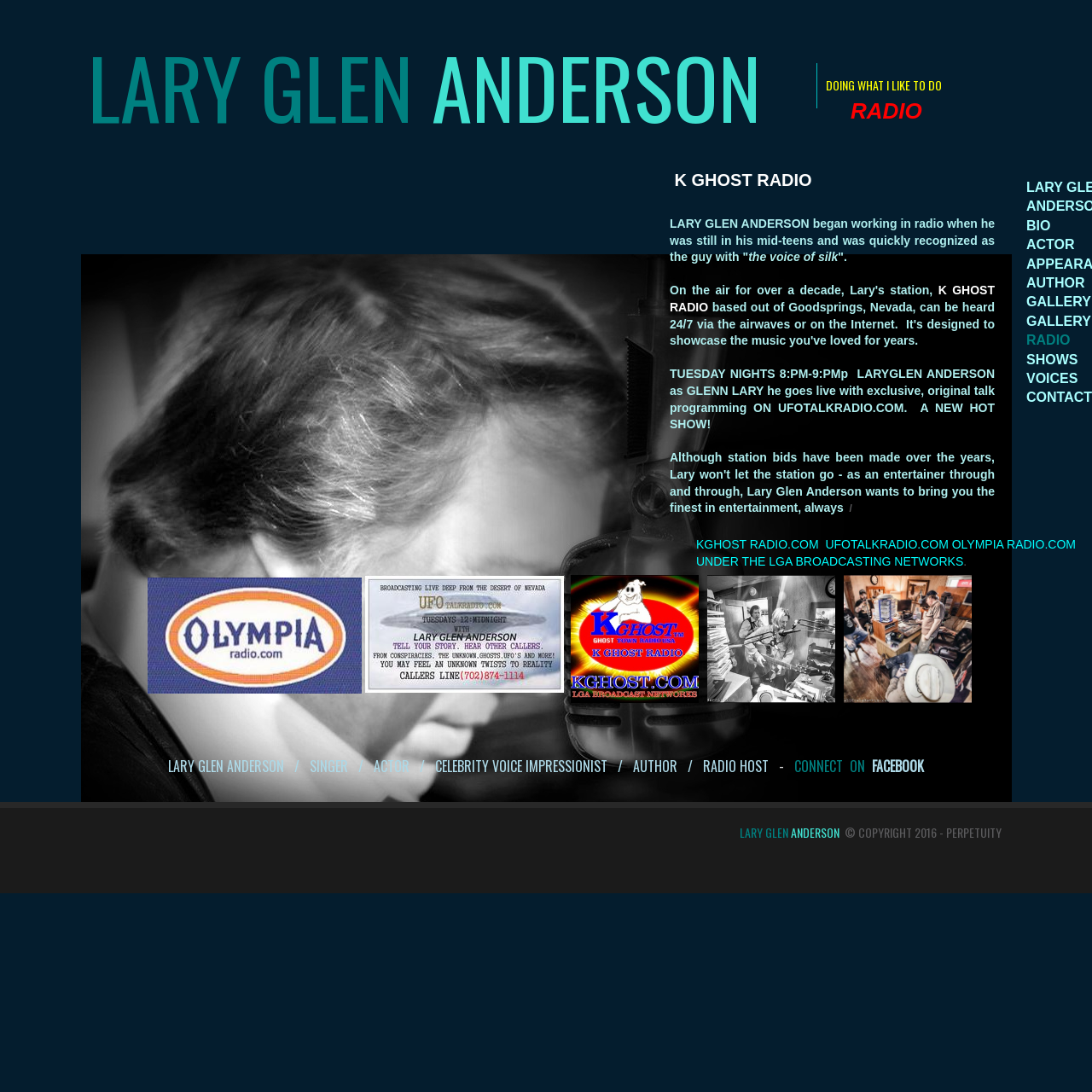Please specify the coordinates of the bounding box for the element that should be clicked to carry out this instruction: "Check out the GALLERY". The coordinates must be four float numbers between 0 and 1, formatted as [left, top, right, bottom].

[0.94, 0.27, 0.999, 0.283]